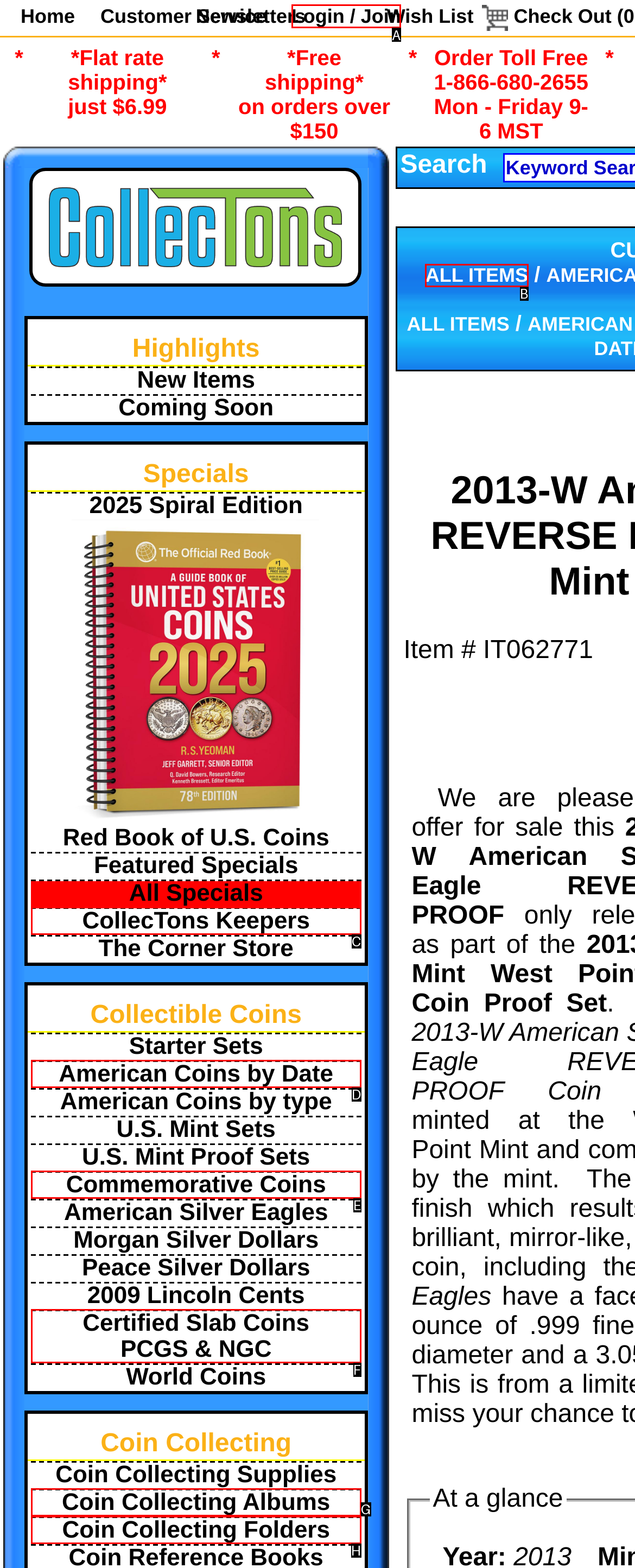What is the letter of the UI element you should click to Login or join the website? Provide the letter directly.

A